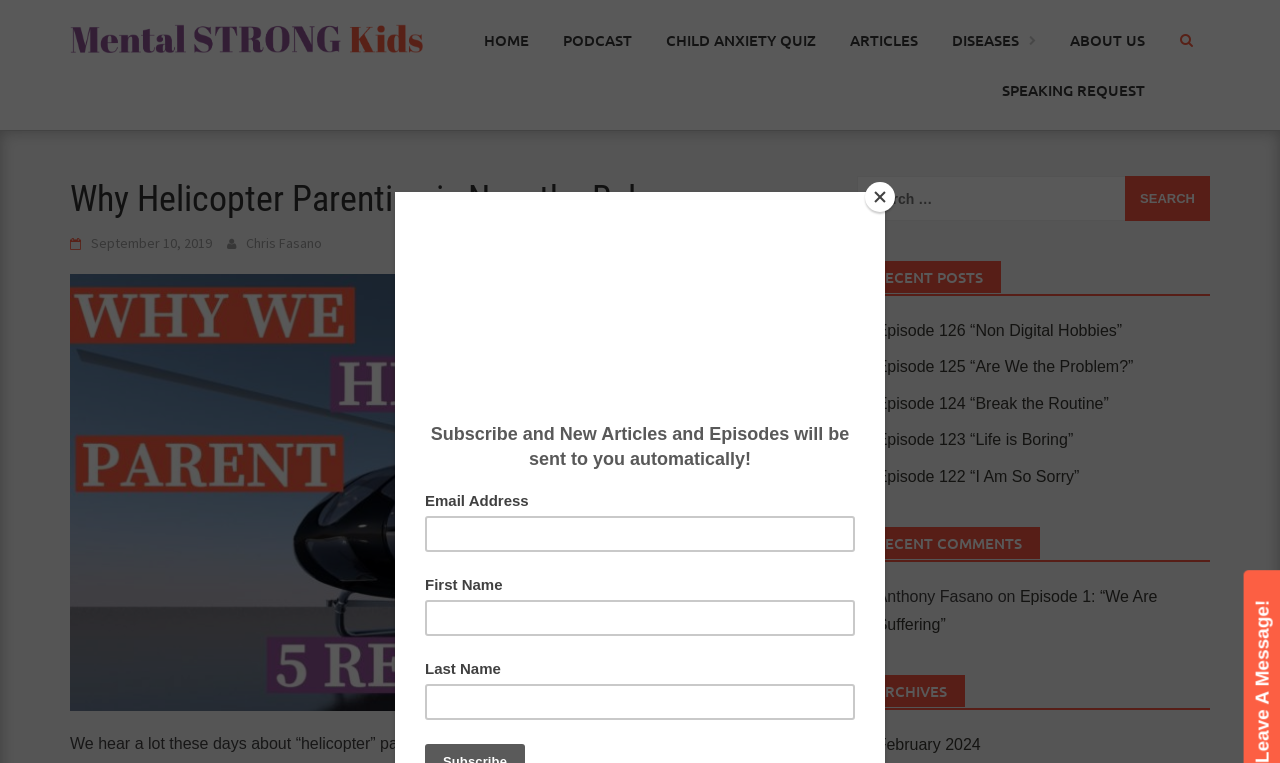Create a full and detailed caption for the entire webpage.

This webpage appears to be a blog or article page focused on mental health strategies for kids. At the top, there is a logo and a navigation menu with links to "HOME", "PODCAST", "CHILD ANXIETY QUIZ", "ARTICLES", "DISEASES", and "ABOUT US". 

Below the navigation menu, there is a header section with a title "Why Helicopter Parenting is Now the Rule" and a subtitle indicating the article was posted on "September 10, 2019" by "Chris Fasano". 

To the right of the header section, there is a search bar with a button labeled "Search". 

Further down, there are three sections: "RECENT POSTS", "RECENT COMMENTS", and "ARCHIVES". The "RECENT POSTS" section lists five article links with episode titles, such as "Episode 126 “Non Digital Hobbies”" and "Episode 125 “Are We the Problem?”". The "RECENT COMMENTS" section displays a comment from "Anthony Fasano" on an episode titled "Episode 1: “We Are Suffering”". The "ARCHIVES" section has a single link to "February 2024".